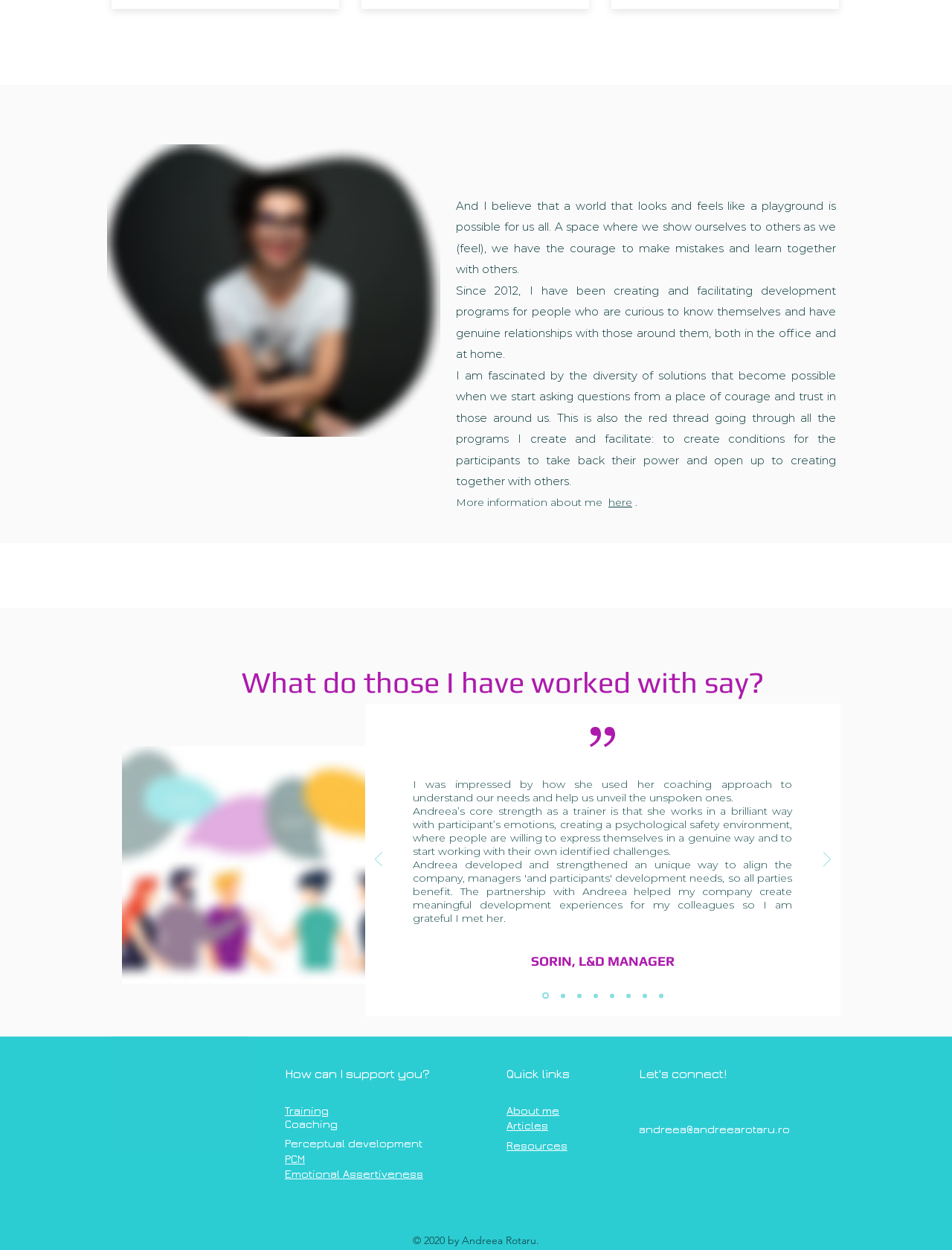What is the topic of the testimonial by SORIN, L&D MANAGER?
Examine the image and give a concise answer in one word or a short phrase.

Andreea's coaching approach